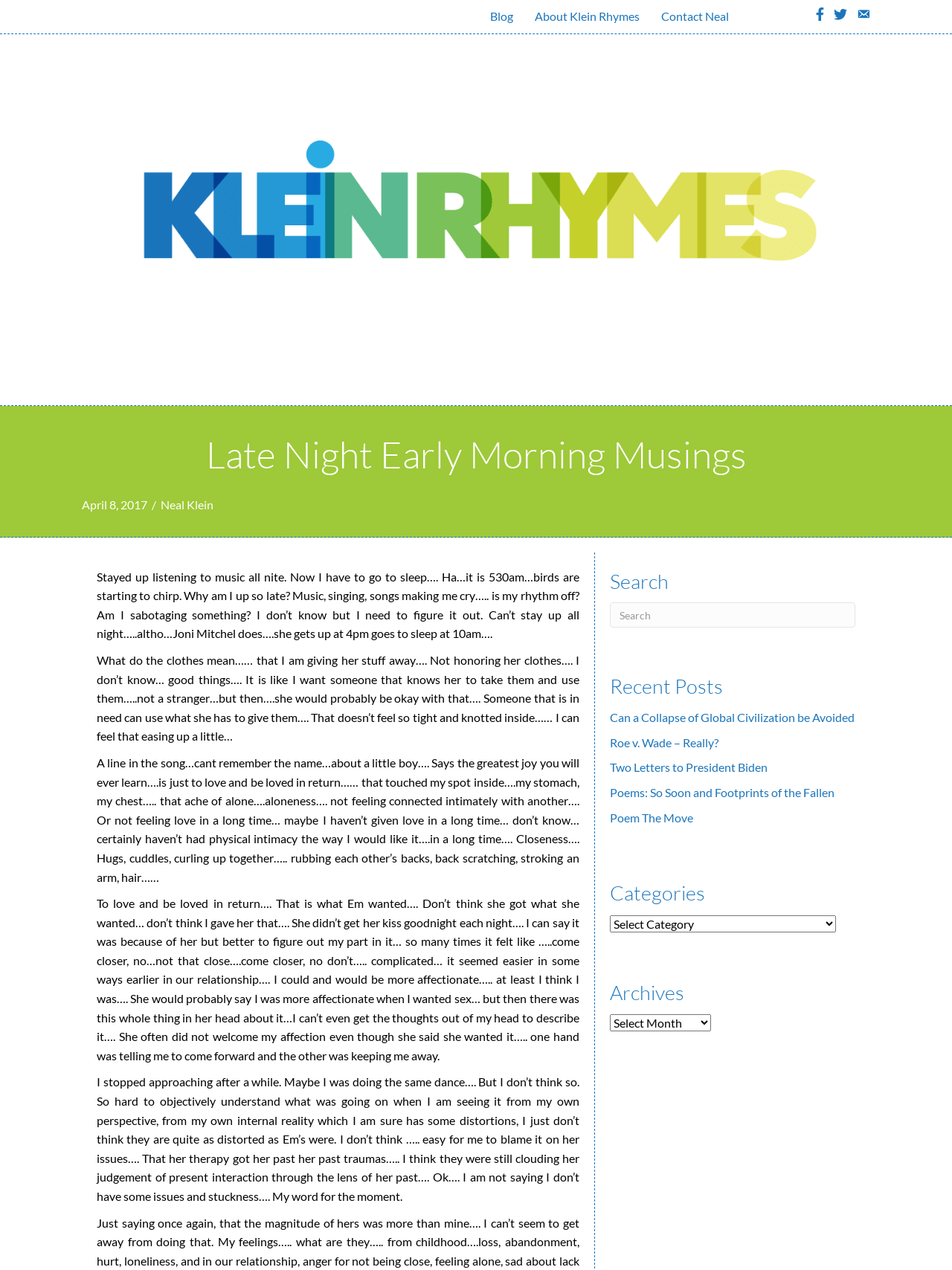Summarize the contents and layout of the webpage in detail.

This webpage is a personal blog titled "Late Night Early Morning Musings | Klein Rhymes". At the top, there is a navigation menu with four links: "Blog", "About Klein Rhymes", "Contact Neal", and a heading "Late Night Early Morning Musings". Below the navigation menu, there is a date "April 8, 2017" followed by a slash and the author's name "Neal Klein".

The main content of the webpage is a series of four paragraphs of reflective writing. The first paragraph discusses the author's late-night habits, listening to music, and feeling emotional. The second paragraph explores the author's feelings about giving away their partner Emilee's clothes and the emotions that come with it. The third paragraph reflects on the importance of love and intimacy, referencing a song lyric and the author's feelings of loneliness and disconnection. The fourth paragraph delves deeper into the author's relationship with Emilee, discussing their complicated dynamics and the author's attempts to understand their partner's perspective.

On the right side of the webpage, there are several sections. The first section is a search bar with a heading "Search". Below that, there is a section titled "Recent Posts" with five links to other blog posts. Further down, there are sections titled "Categories" and "Archives", each with a dropdown menu.